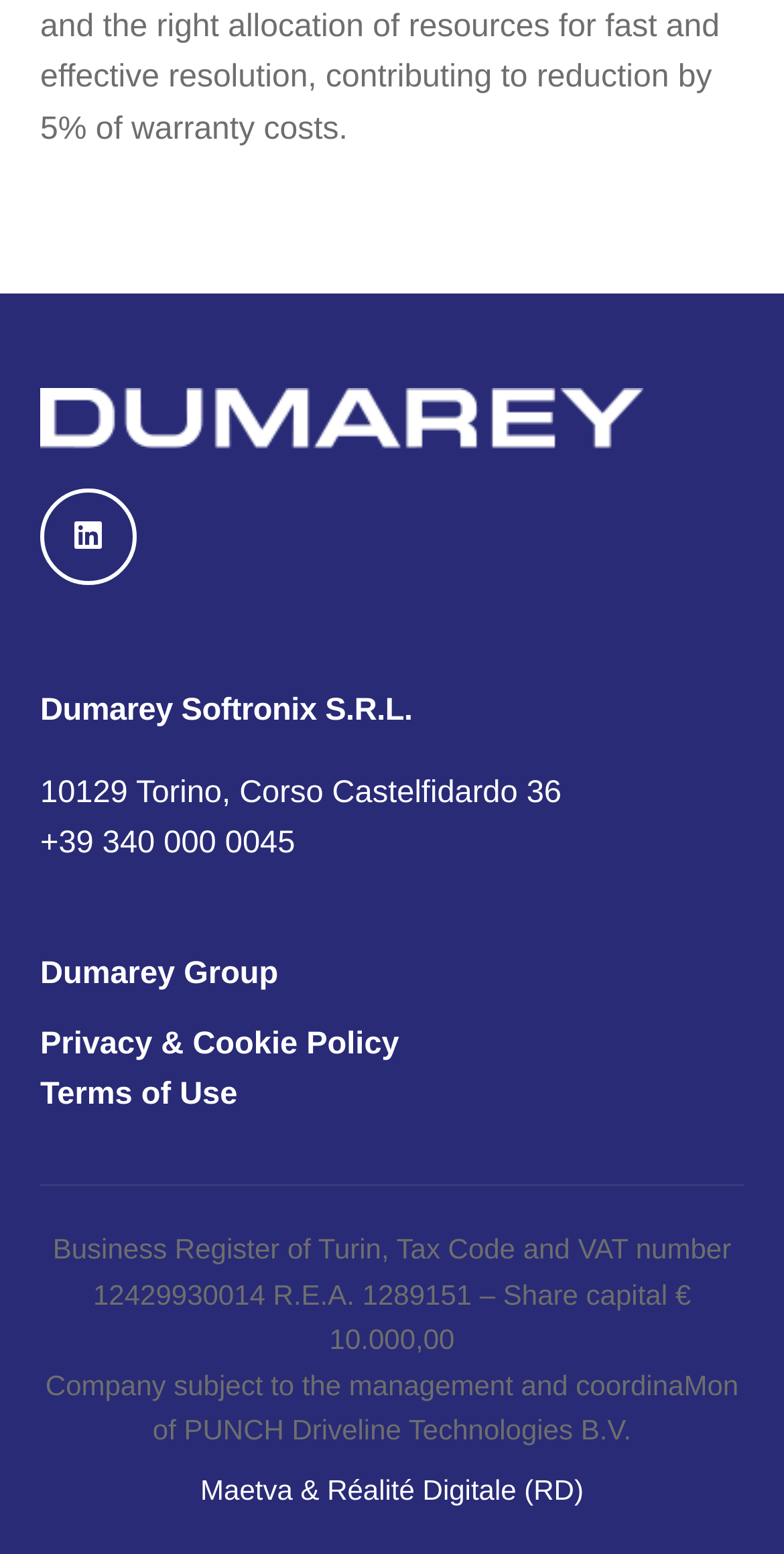What is the address of the company? Using the information from the screenshot, answer with a single word or phrase.

10129 Torino, Corso Castelfidardo 36